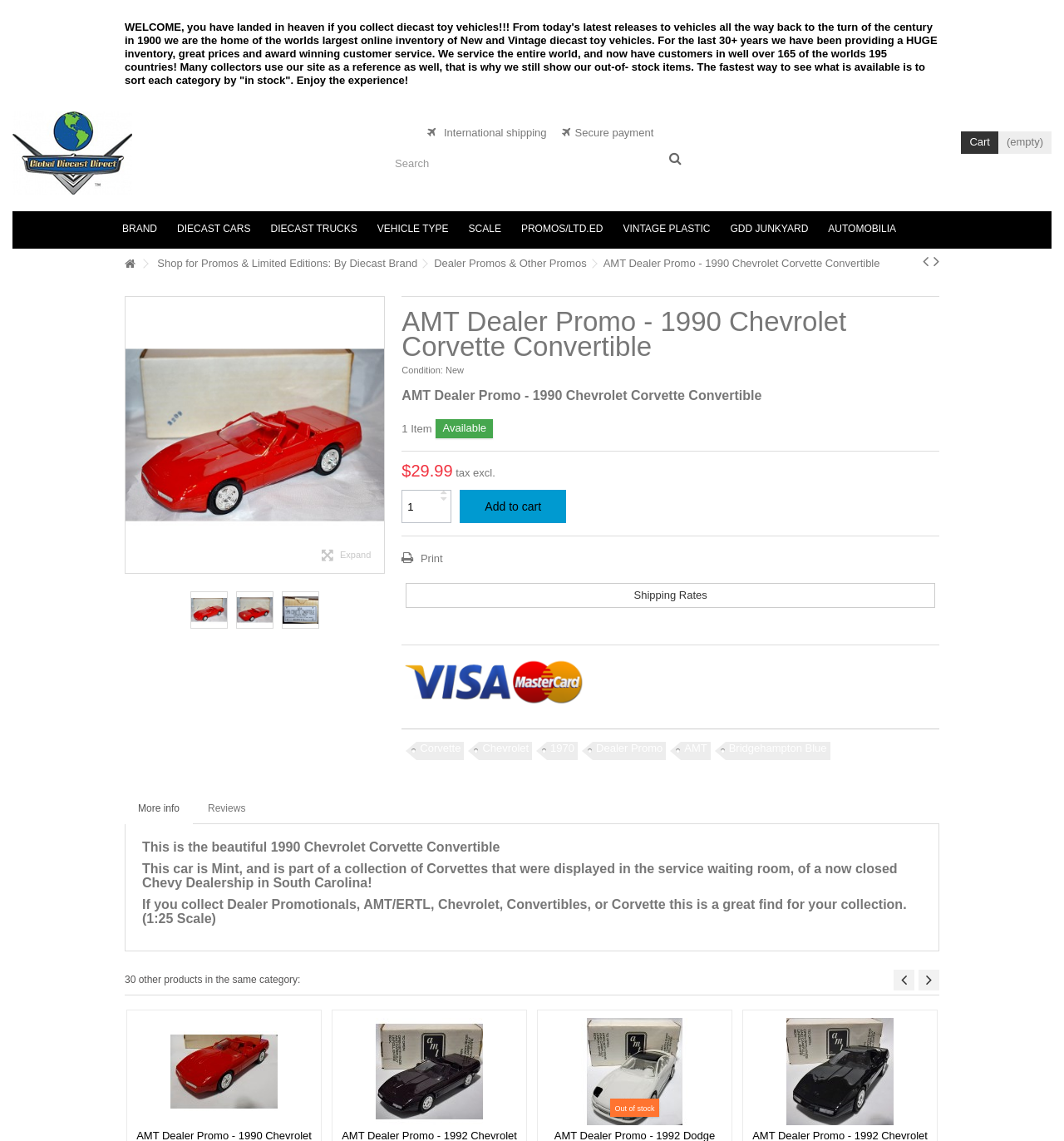Identify the bounding box coordinates of the area that should be clicked in order to complete the given instruction: "Add to cart". The bounding box coordinates should be four float numbers between 0 and 1, i.e., [left, top, right, bottom].

[0.432, 0.429, 0.532, 0.458]